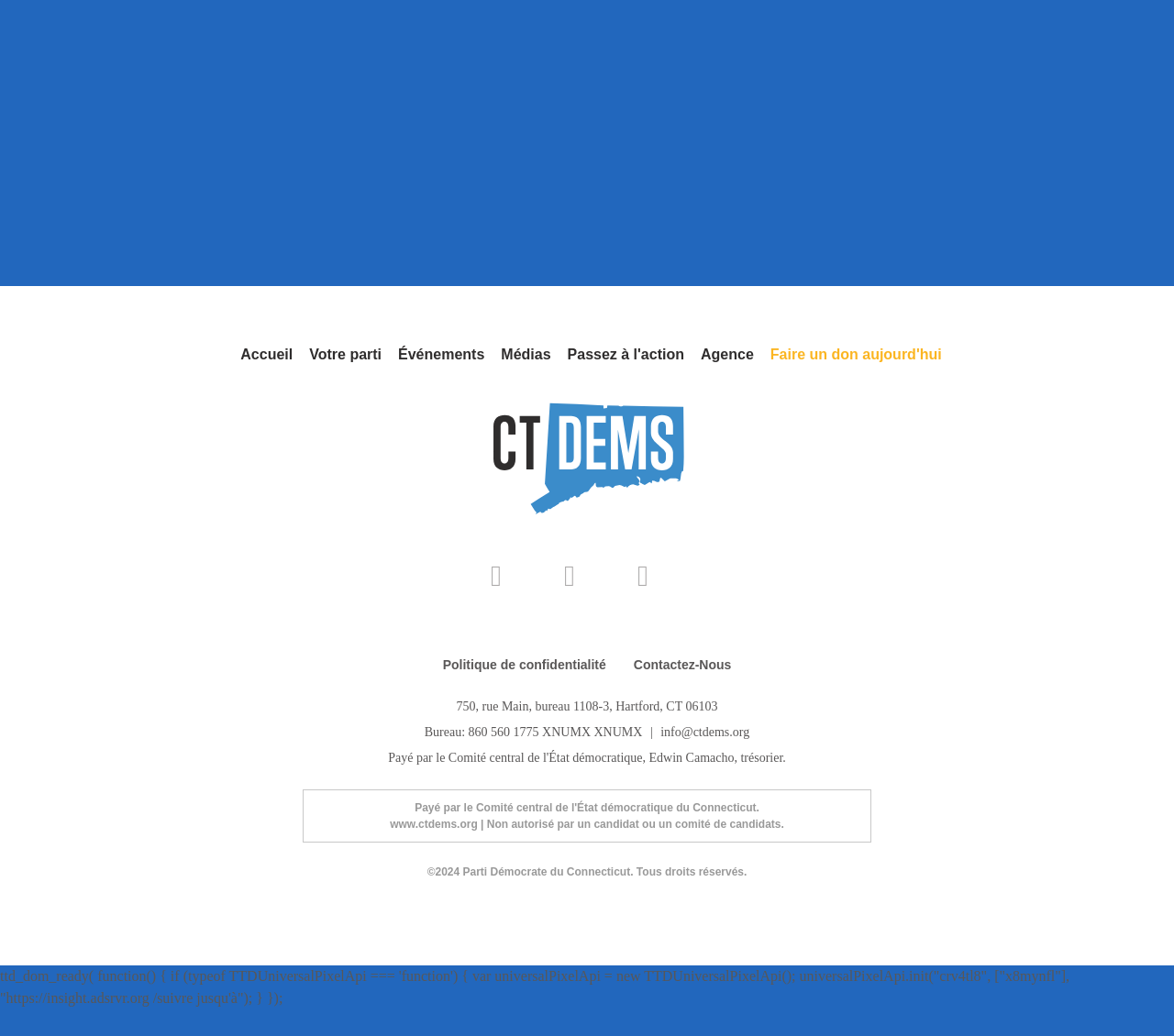What is the website of the Connecticut Democratic Party?
Please answer the question with a detailed response using the information from the screenshot.

I found the website by looking at the StaticText element with the ID 277, which contains the website information.